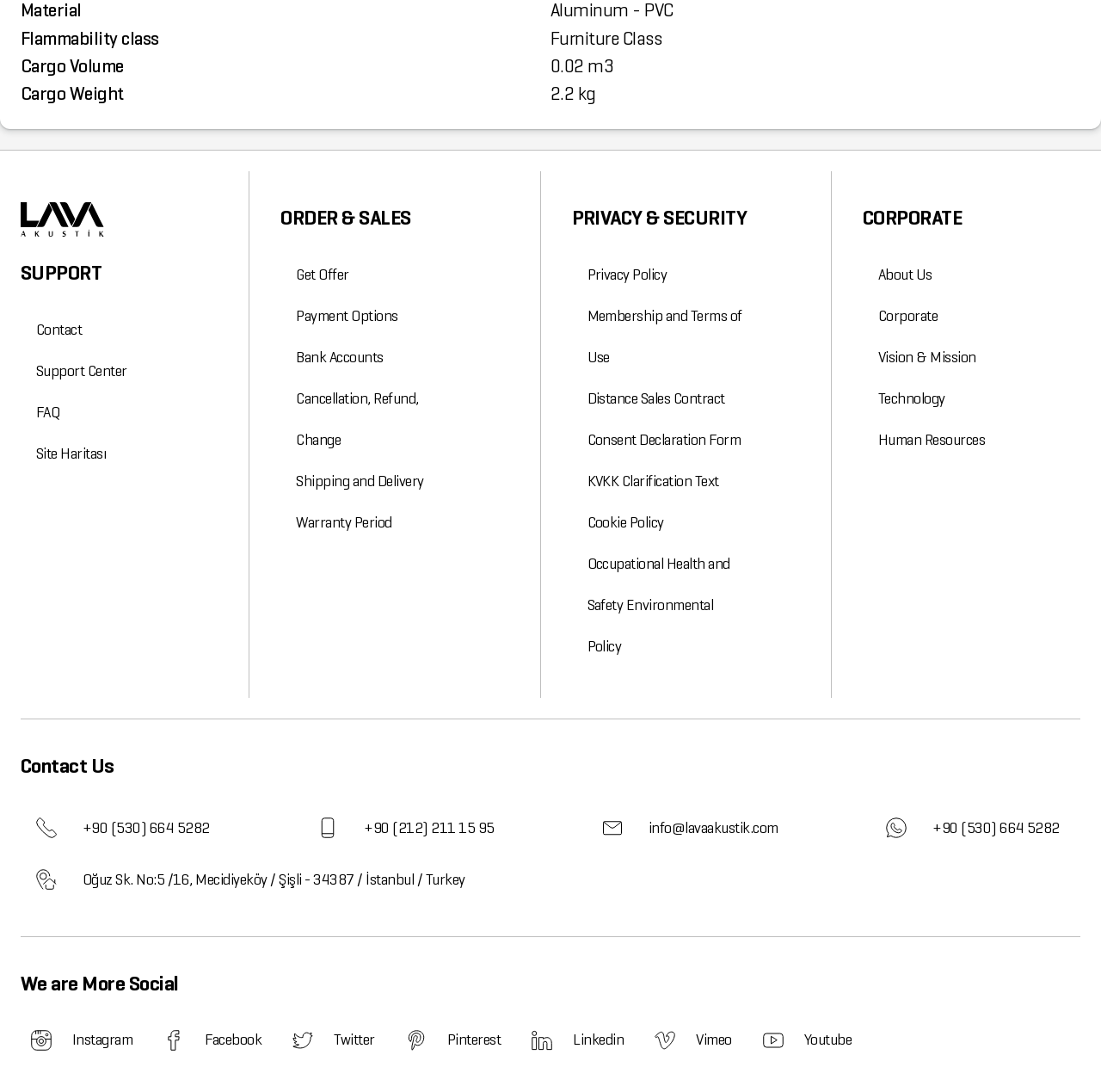Please specify the bounding box coordinates of the element that should be clicked to execute the given instruction: 'Follow Lava Akustik on Instagram'. Ensure the coordinates are four float numbers between 0 and 1, expressed as [left, top, right, bottom].

[0.019, 0.934, 0.056, 0.971]